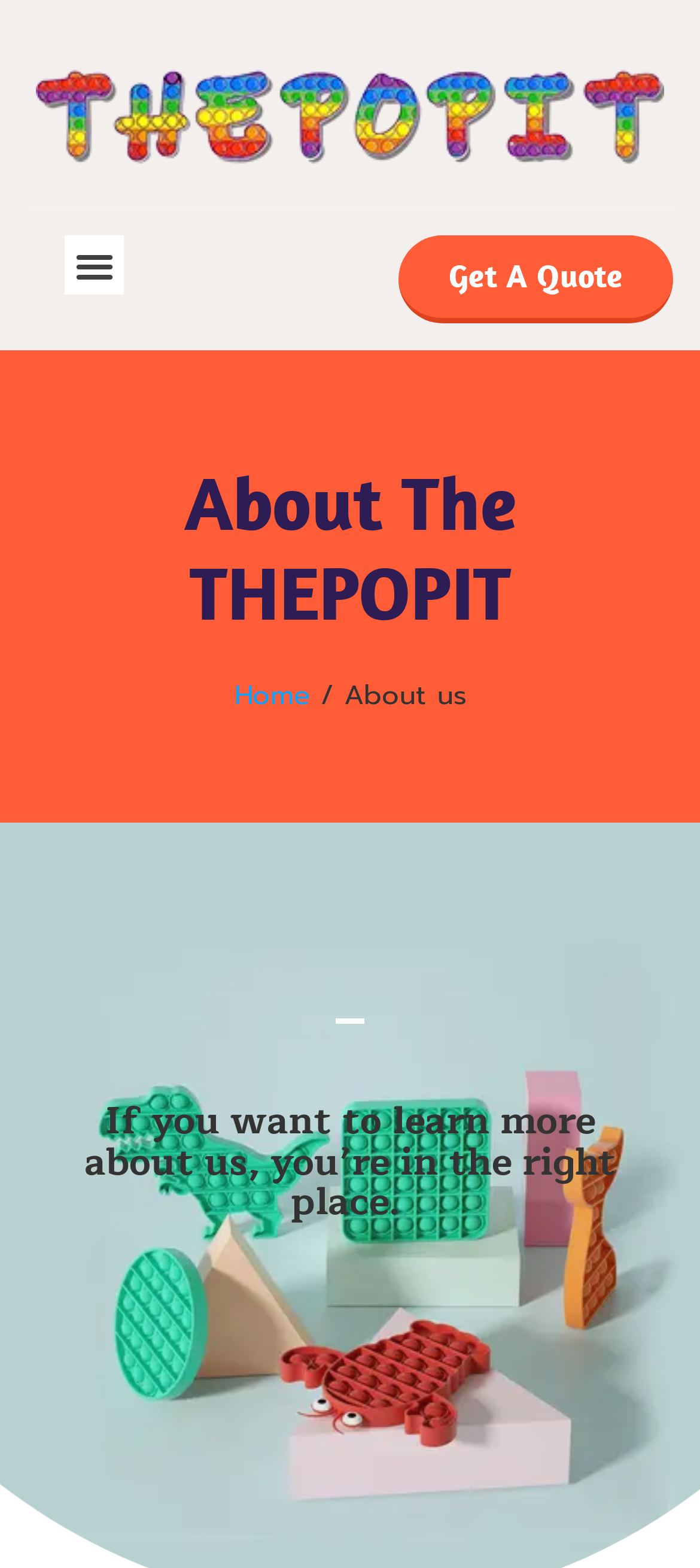Determine which piece of text is the heading of the webpage and provide it.

About The THEPOPIT